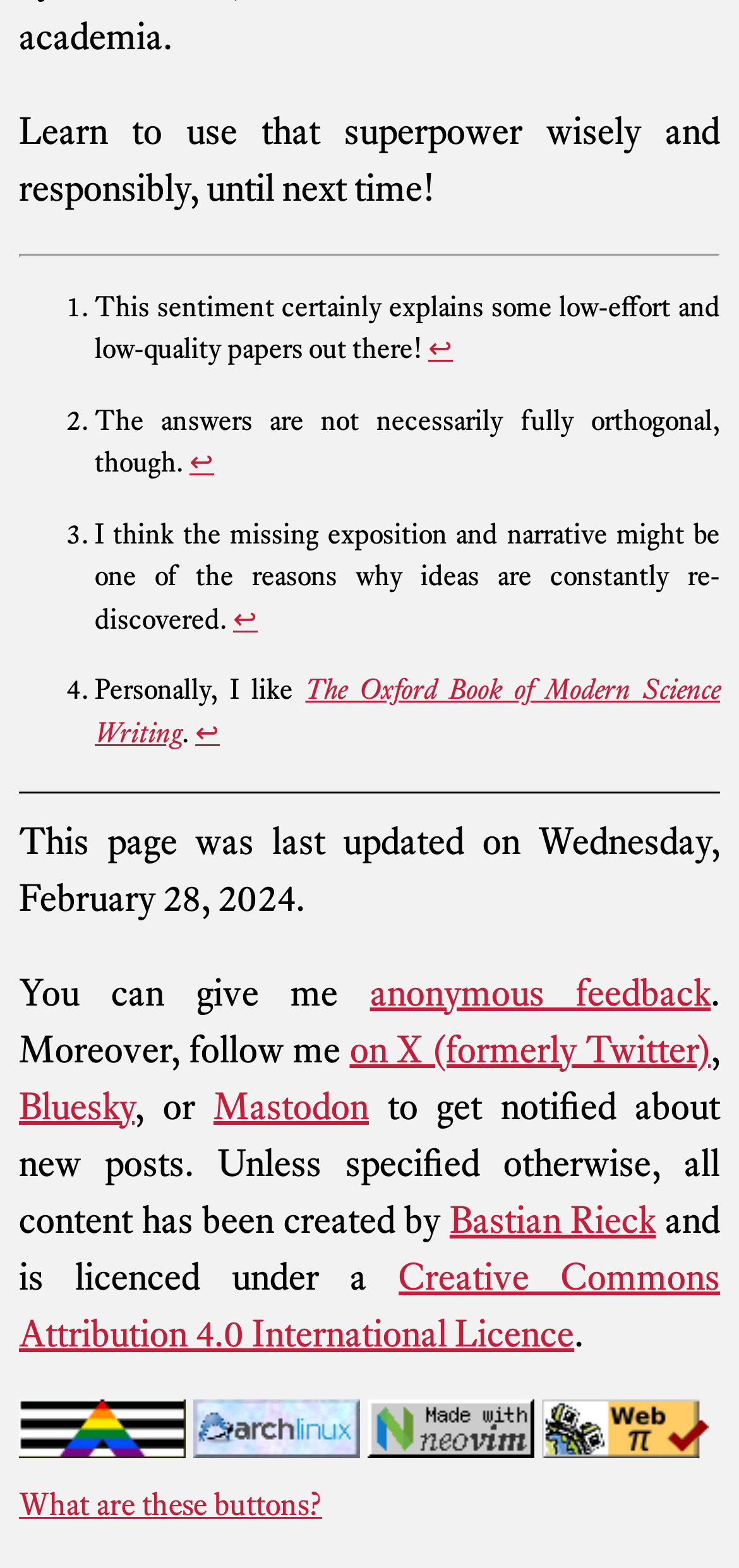Indicate the bounding box coordinates of the element that must be clicked to execute the instruction: "Follow the author on X (formerly Twitter)". The coordinates should be given as four float numbers between 0 and 1, i.e., [left, top, right, bottom].

[0.473, 0.655, 0.962, 0.684]